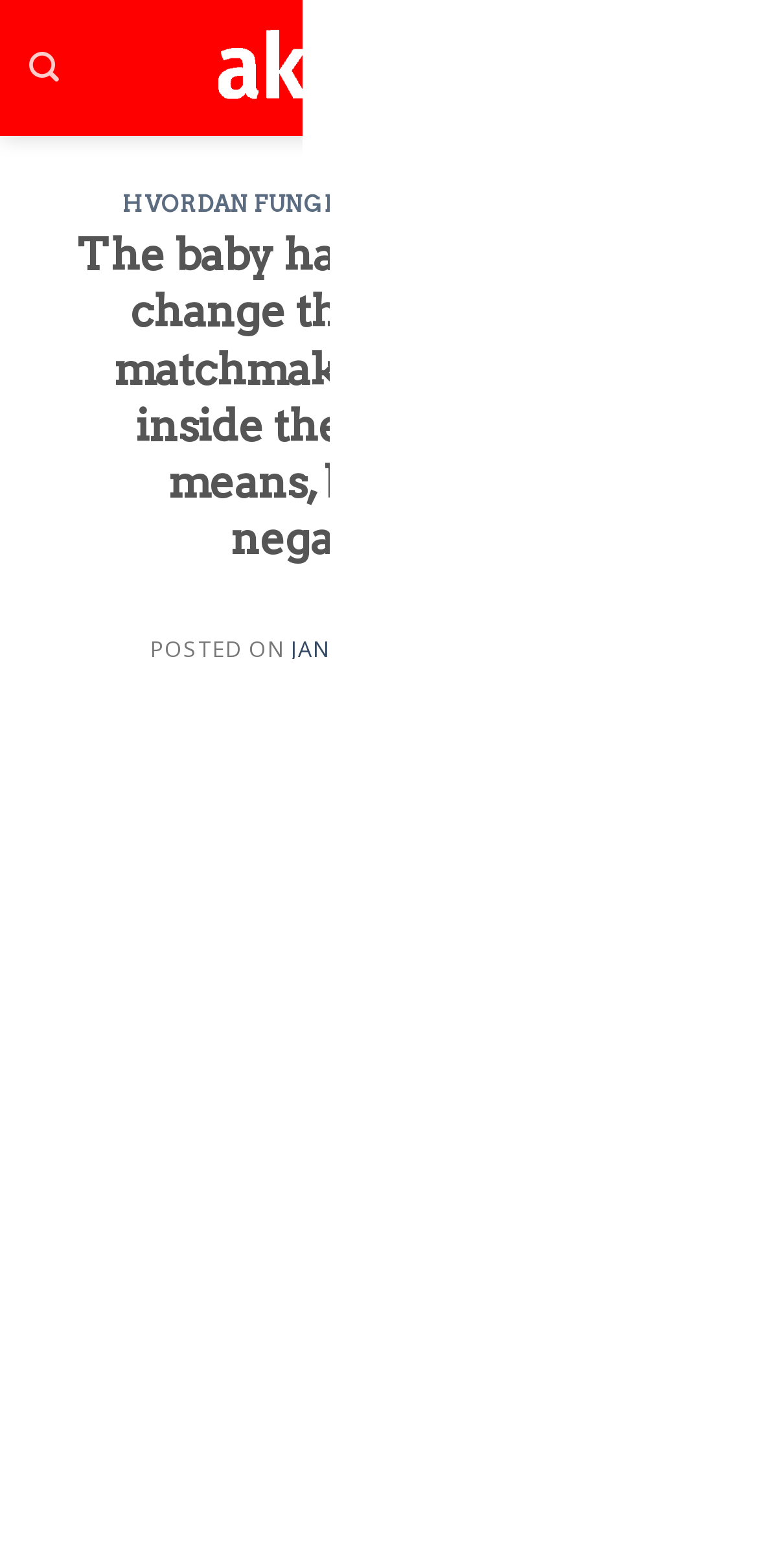Please identify the bounding box coordinates of the region to click in order to complete the task: "Search for something". The coordinates must be four float numbers between 0 and 1, specified as [left, top, right, bottom].

[0.038, 0.02, 0.078, 0.067]